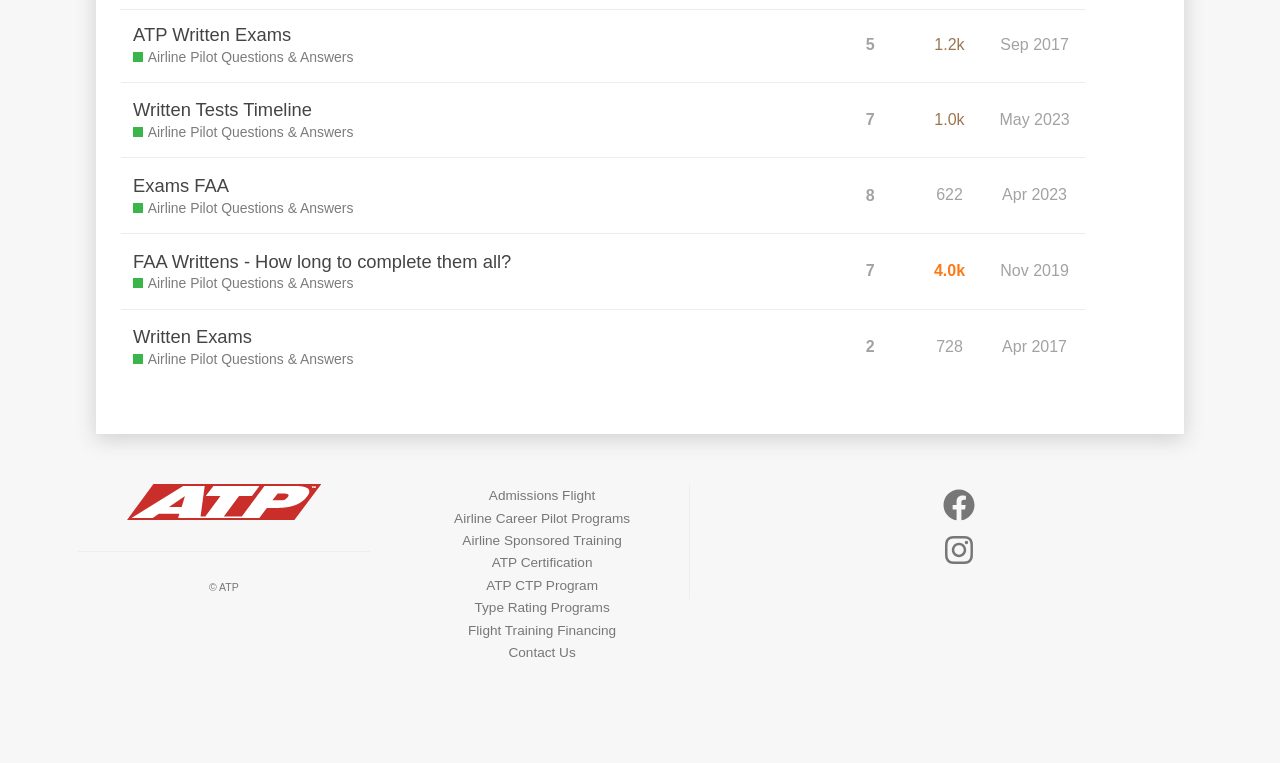Can you identify the bounding box coordinates of the clickable region needed to carry out this instruction: 'Visit 'ATP Flight School''? The coordinates should be four float numbers within the range of 0 to 1, stated as [left, top, right, bottom].

[0.099, 0.635, 0.251, 0.682]